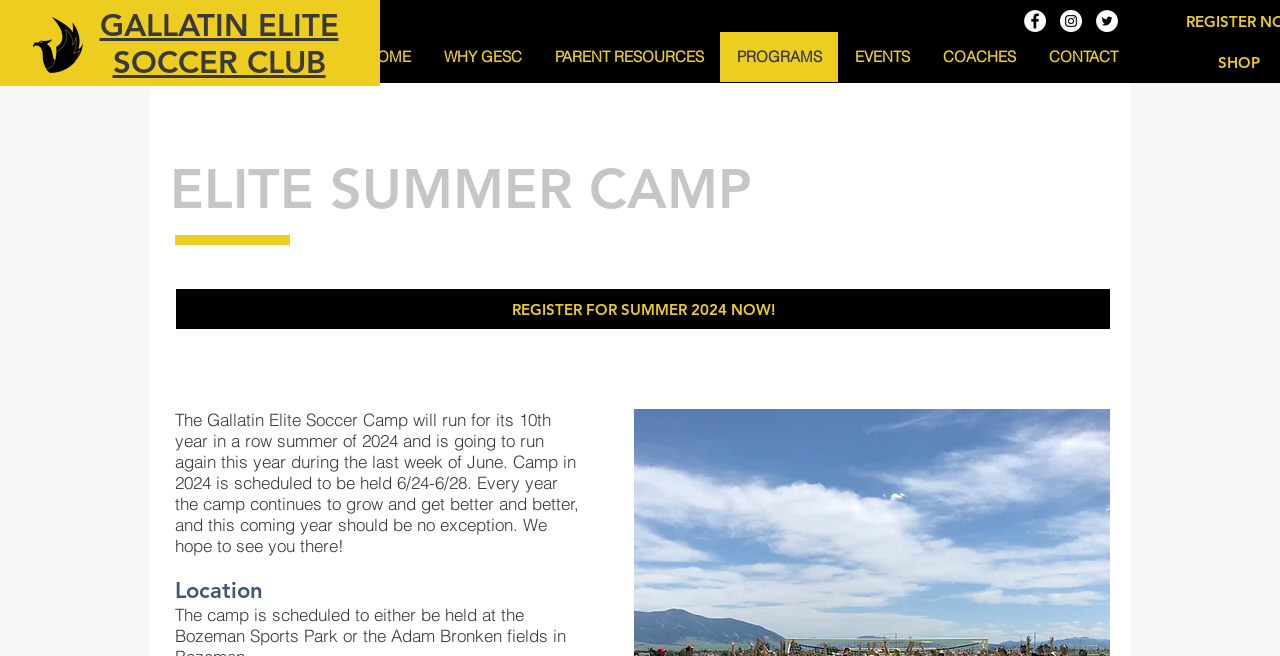Pinpoint the bounding box coordinates of the clickable area needed to execute the instruction: "Click on Instagram link". The coordinates should be specified as four float numbers between 0 and 1, i.e., [left, top, right, bottom].

[0.828, 0.015, 0.845, 0.049]